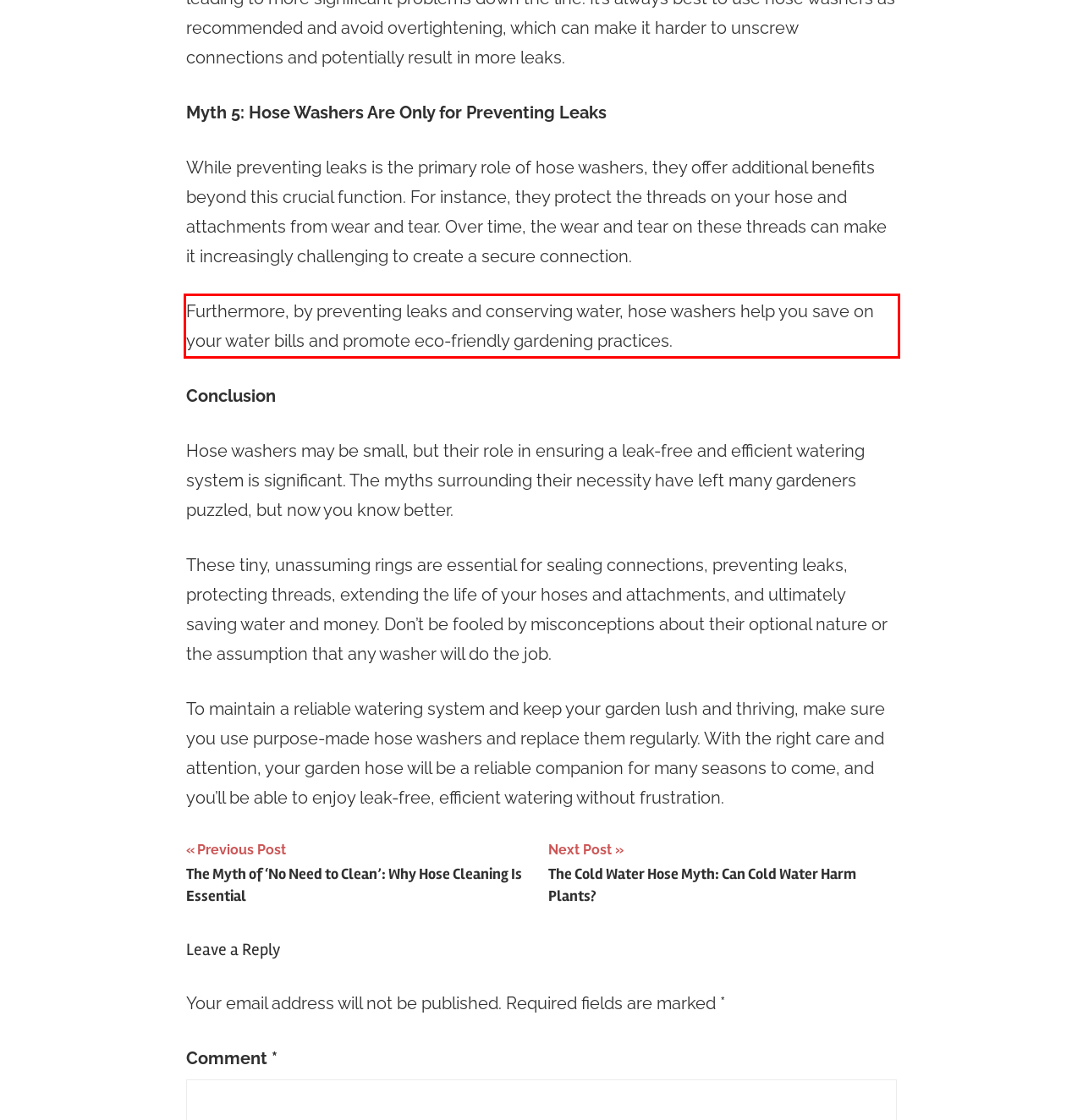Examine the webpage screenshot and use OCR to recognize and output the text within the red bounding box.

Furthermore, by preventing leaks and conserving water, hose washers help you save on your water bills and promote eco-friendly gardening practices.